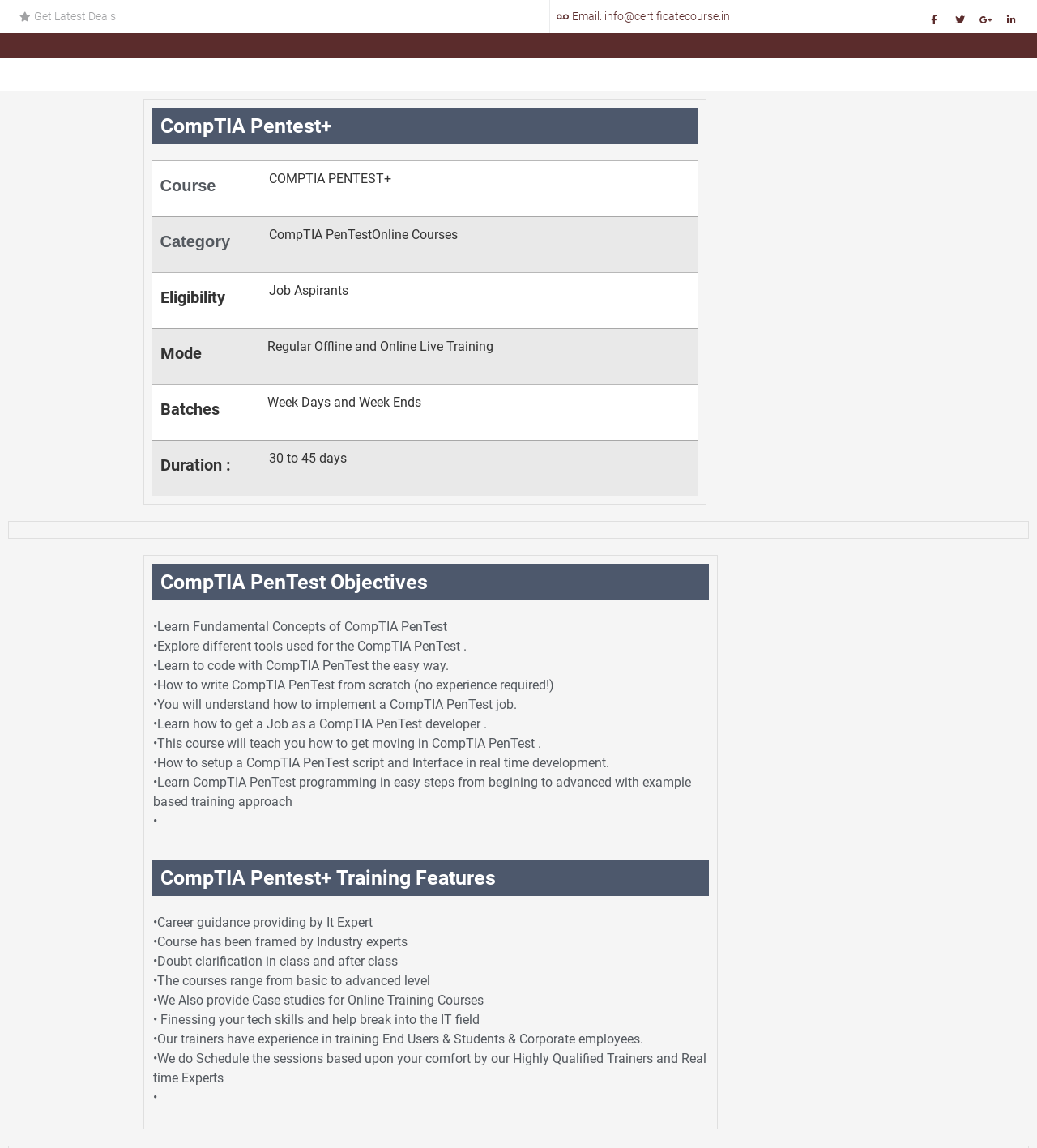What is the duration of the course?
Using the information presented in the image, please offer a detailed response to the question.

The duration of the course is mentioned under the 'Duration' heading, which is located below the 'Mode' heading, and it specifies that the course duration is between 30 to 45 days.